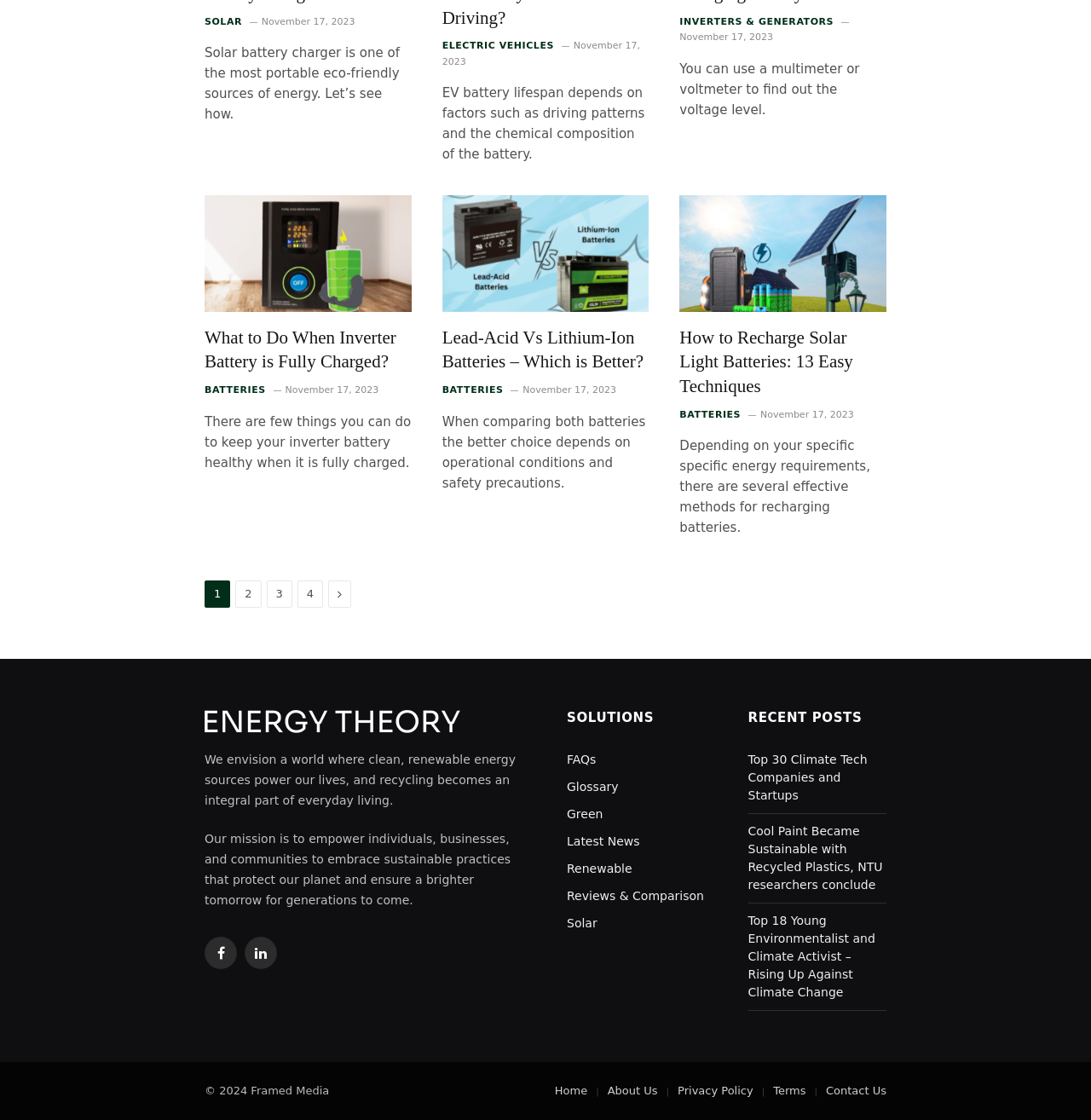Please answer the following question using a single word or phrase: 
How many links are in the 'SOLUTIONS' section?

7